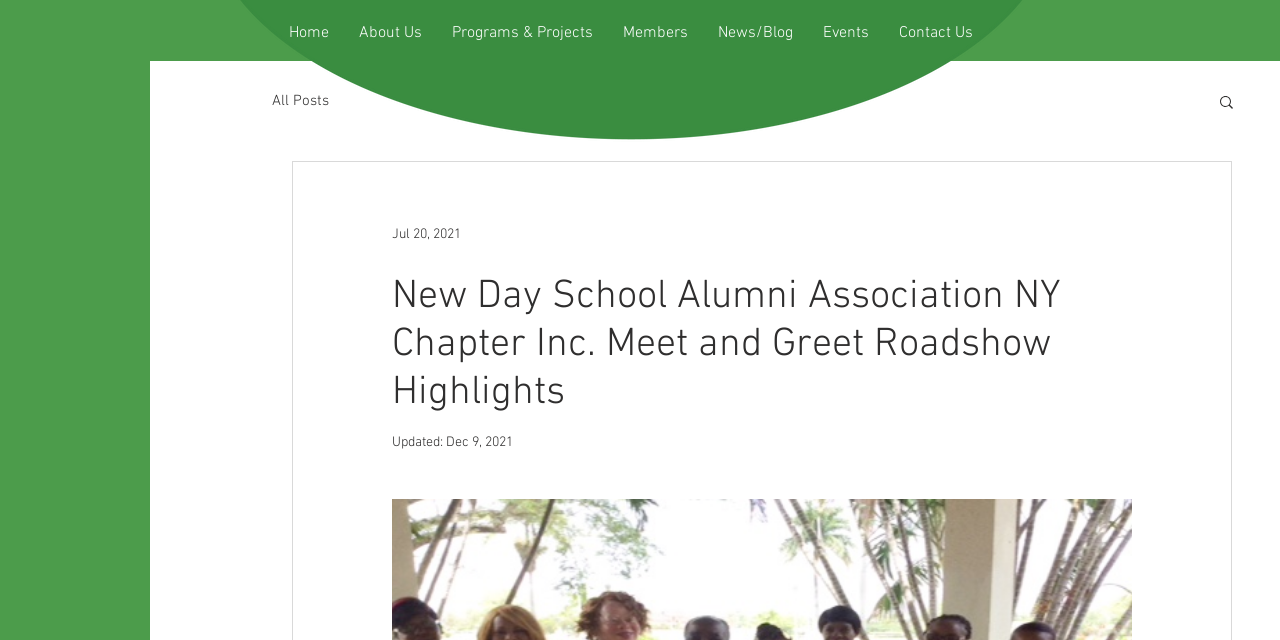Please identify the bounding box coordinates of the clickable area that will allow you to execute the instruction: "go to blog".

[0.212, 0.095, 0.935, 0.22]